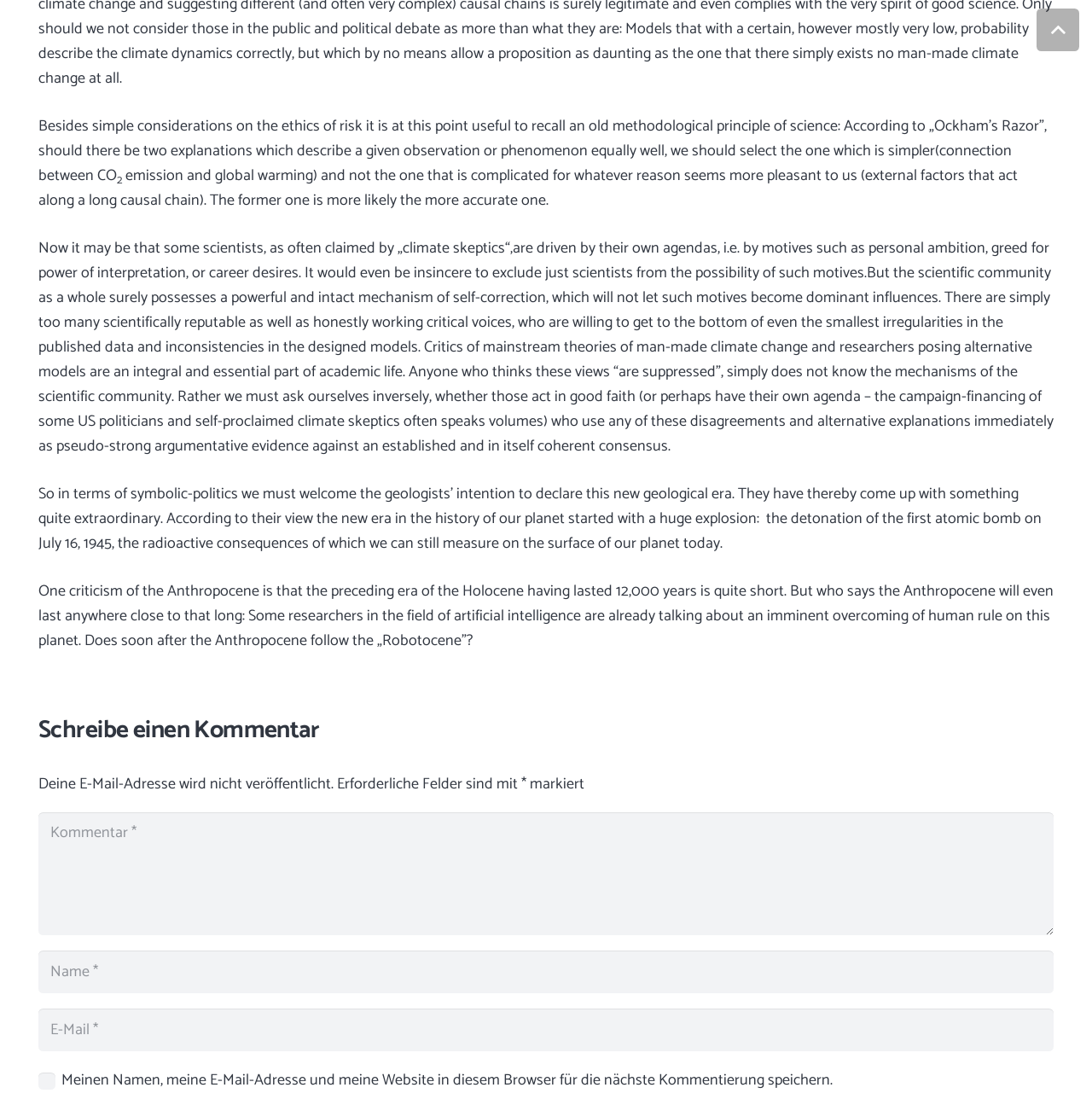Based on what you see in the screenshot, provide a thorough answer to this question: What is the topic of the text?

The topic of the text is climate change, as it discusses the ethics of risk, Ockham's Razor, and the scientific community's approach to understanding climate change.